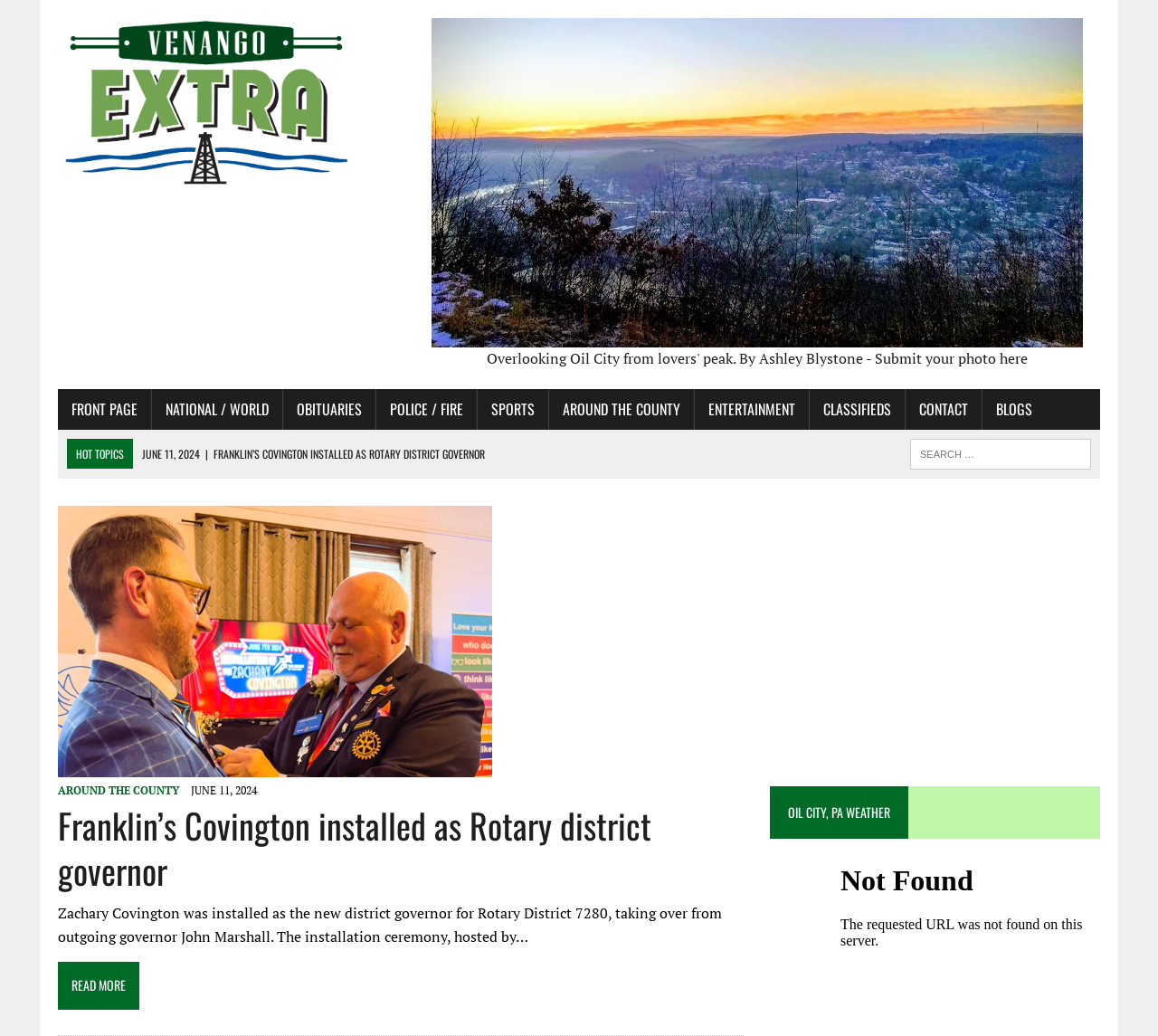Analyze the image and deliver a detailed answer to the question: What is the date of the article 'Franklin’s Covington installed as Rotary district governor'?

The date of the article 'Franklin’s Covington installed as Rotary district governor' is 'JUNE 11, 2024' which is indicated by the StaticText 'JUNE 11, 2024' above the article title.